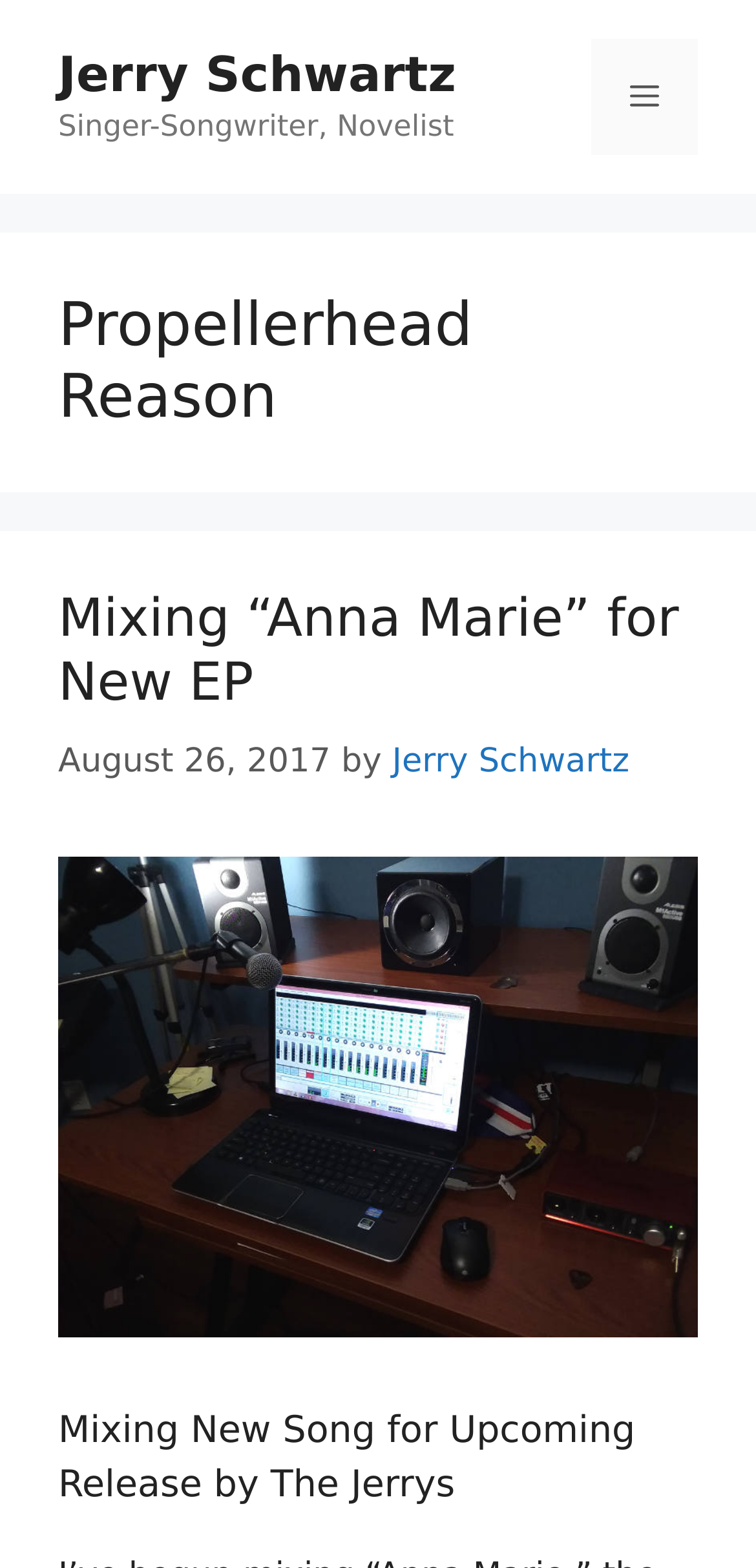Given the description "Menu", determine the bounding box of the corresponding UI element.

[0.782, 0.025, 0.923, 0.099]